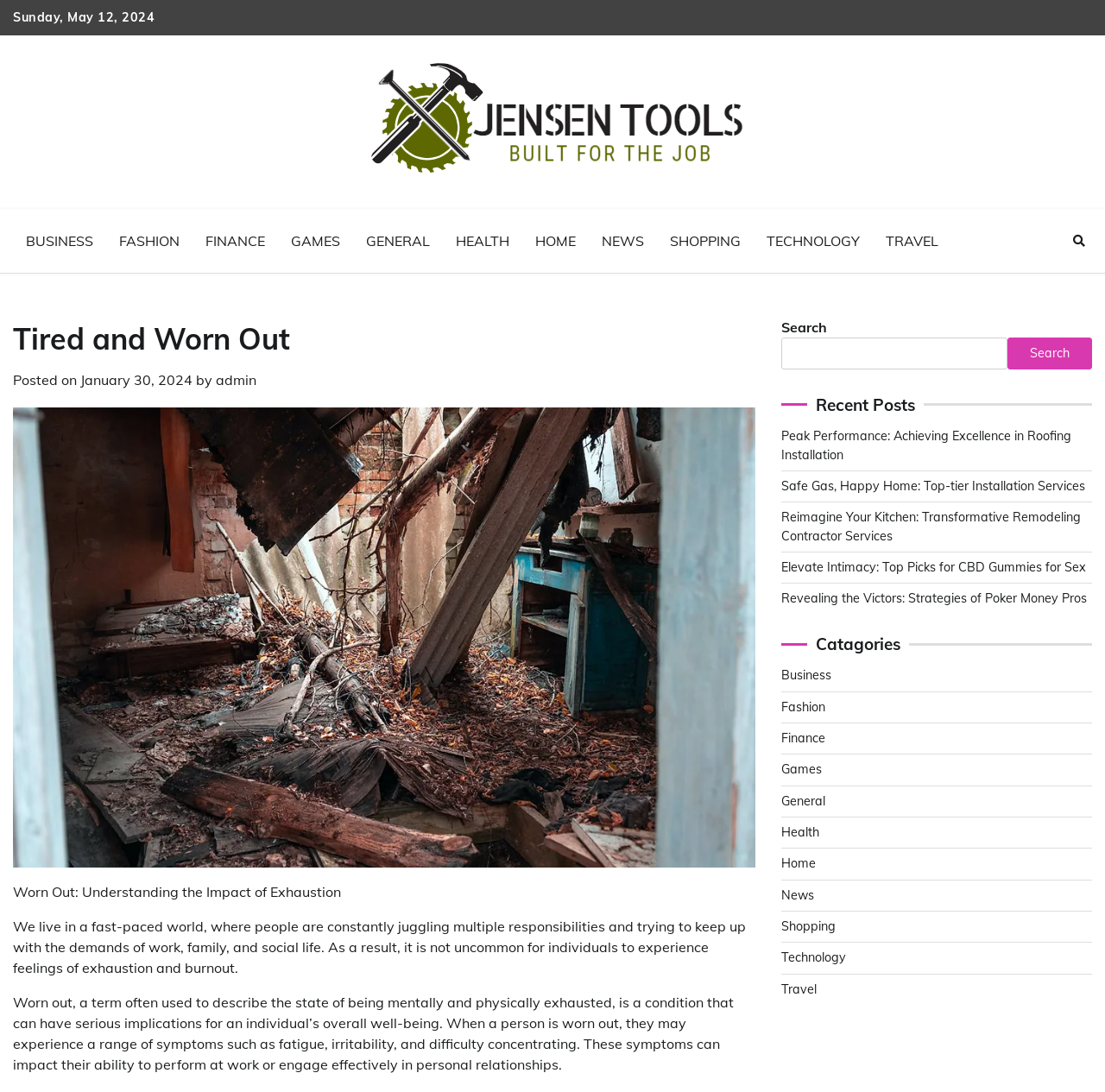Identify the bounding box coordinates for the element that needs to be clicked to fulfill this instruction: "Read the 'Worn Out: Understanding the Impact of Exhaustion' article". Provide the coordinates in the format of four float numbers between 0 and 1: [left, top, right, bottom].

[0.012, 0.809, 0.309, 0.825]